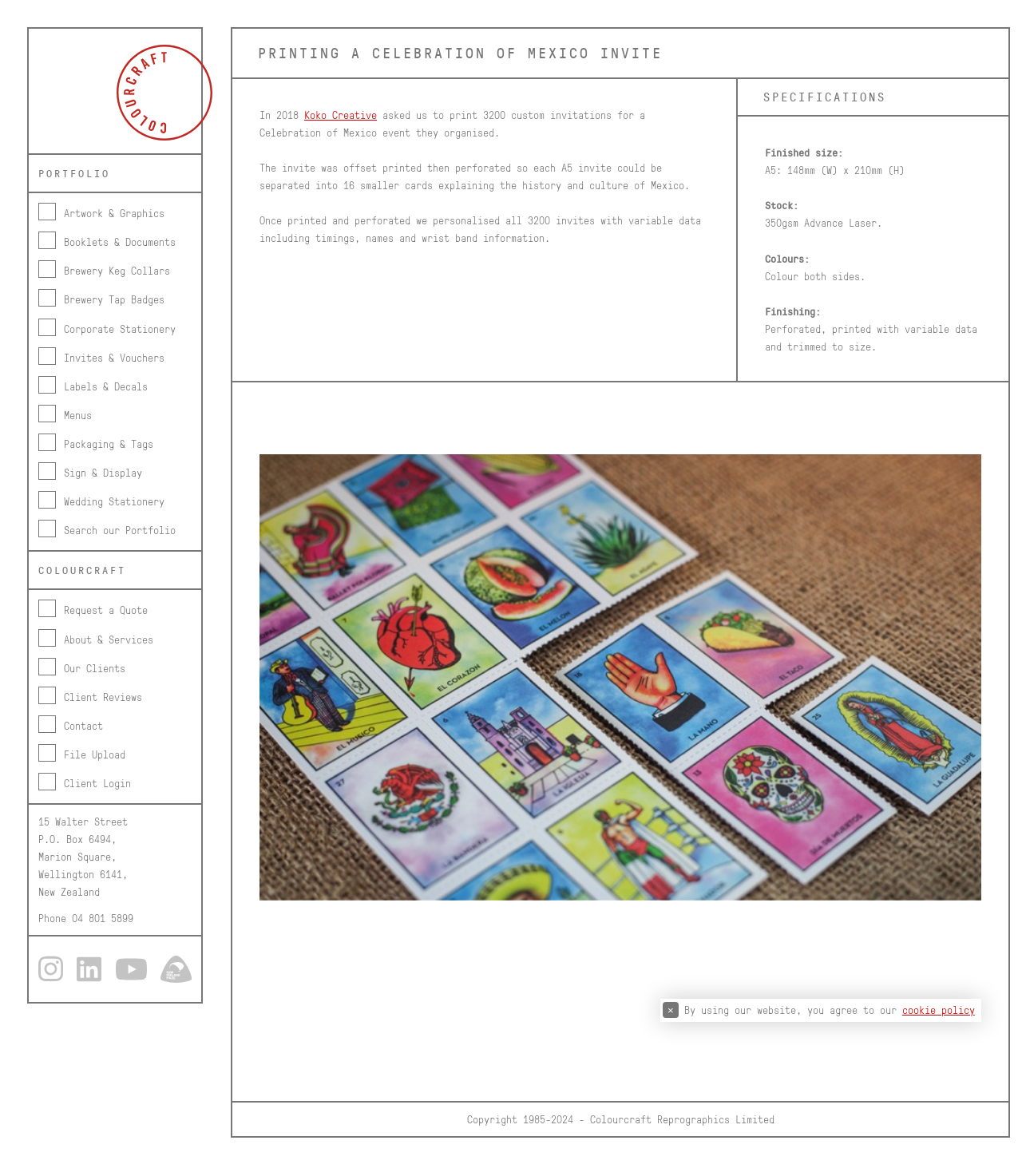Write an extensive caption that covers every aspect of the webpage.

This webpage is a portfolio page for a printing company, Colourcraft Print & Graphics, showcasing their work on a project called "Printing a Celebration of Mexico Invite". 

At the top of the page, there is a heading "PRINTING A CELEBRATION OF MEXICO INVITE" followed by a brief description of the project, including the client's name, Koko Creative, and the details of the invitation printing process. 

Below this, there is a large image of the printed invitation, taking up most of the width of the page. 

On the right side of the page, there is a section titled "SPECIFICATIONS" which lists the details of the printing job, including the finished size, stock, colours, and finishing process.

At the top left of the page, there is a navigation menu with links to the home page, portfolio, and various other sections of the website, including artwork, booklets, brewery keg collars, and more. 

Below the navigation menu, there is a section with the company's name, "COLOURCRAFT", and links to request a quote, about and services, clients, client reviews, contact, file upload, and client login.

At the bottom of the page, there is a section with the company's address, phone number, and links to their social media profiles, including Instagram, LinkedIn, YouTube, and Buy NZ. There is also a button to close a cookie policy notification and a link to the cookie policy.